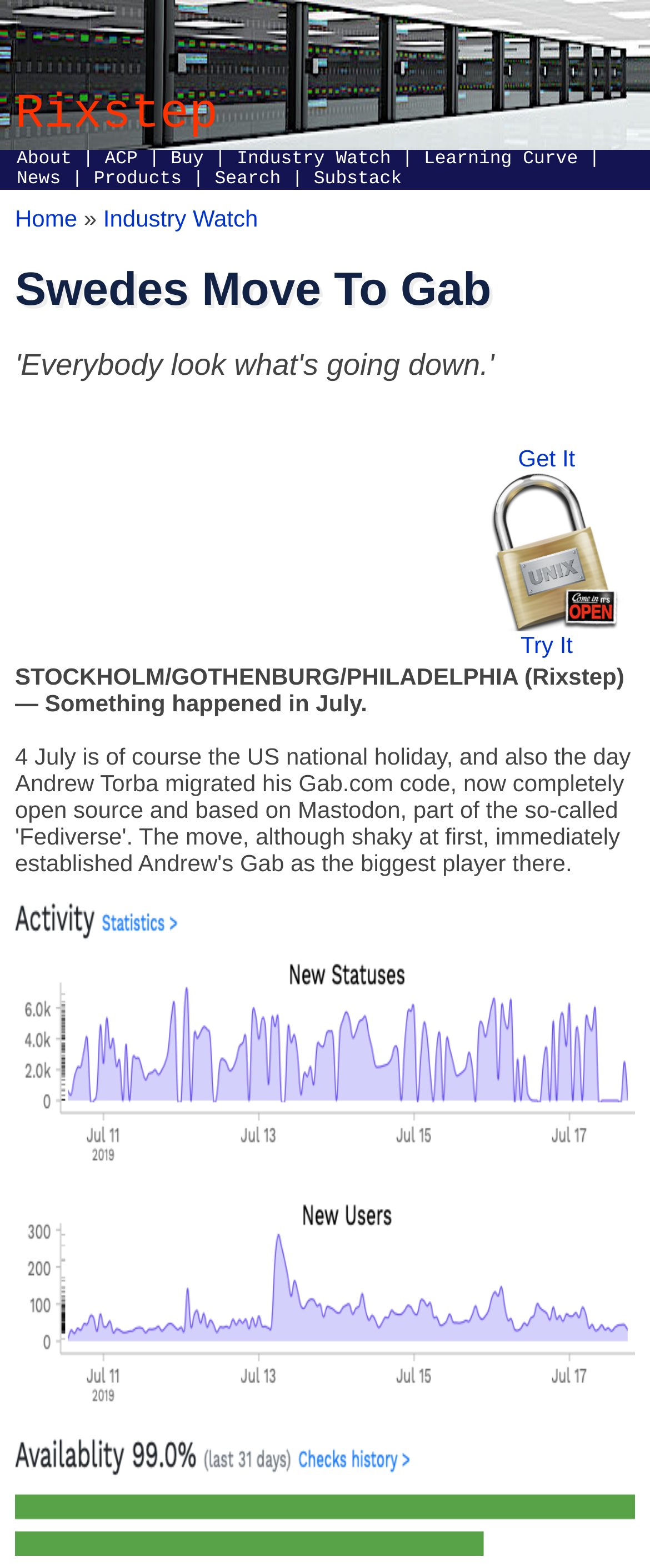Identify the bounding box coordinates of the element to click to follow this instruction: 'Click the 'Get It' link'. Ensure the coordinates are four float values between 0 and 1, provided as [left, top, right, bottom].

[0.797, 0.283, 0.885, 0.3]